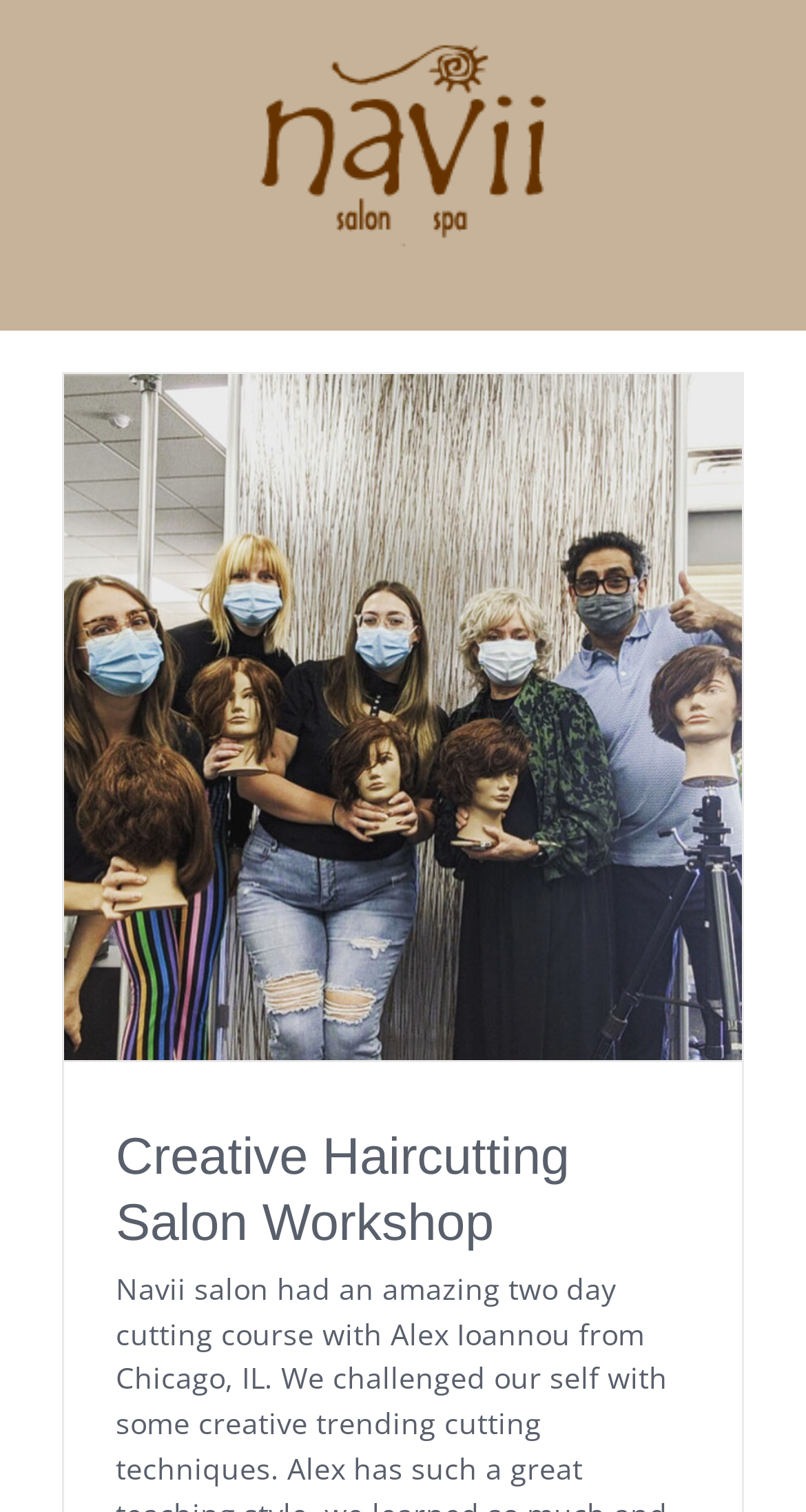Refer to the image and provide an in-depth answer to the question: 
What is the logo of Navii?

The logo of Navii can be found at the top left corner of the webpage, which is an image element with a bounding box of [0.321, 0.027, 0.679, 0.164].